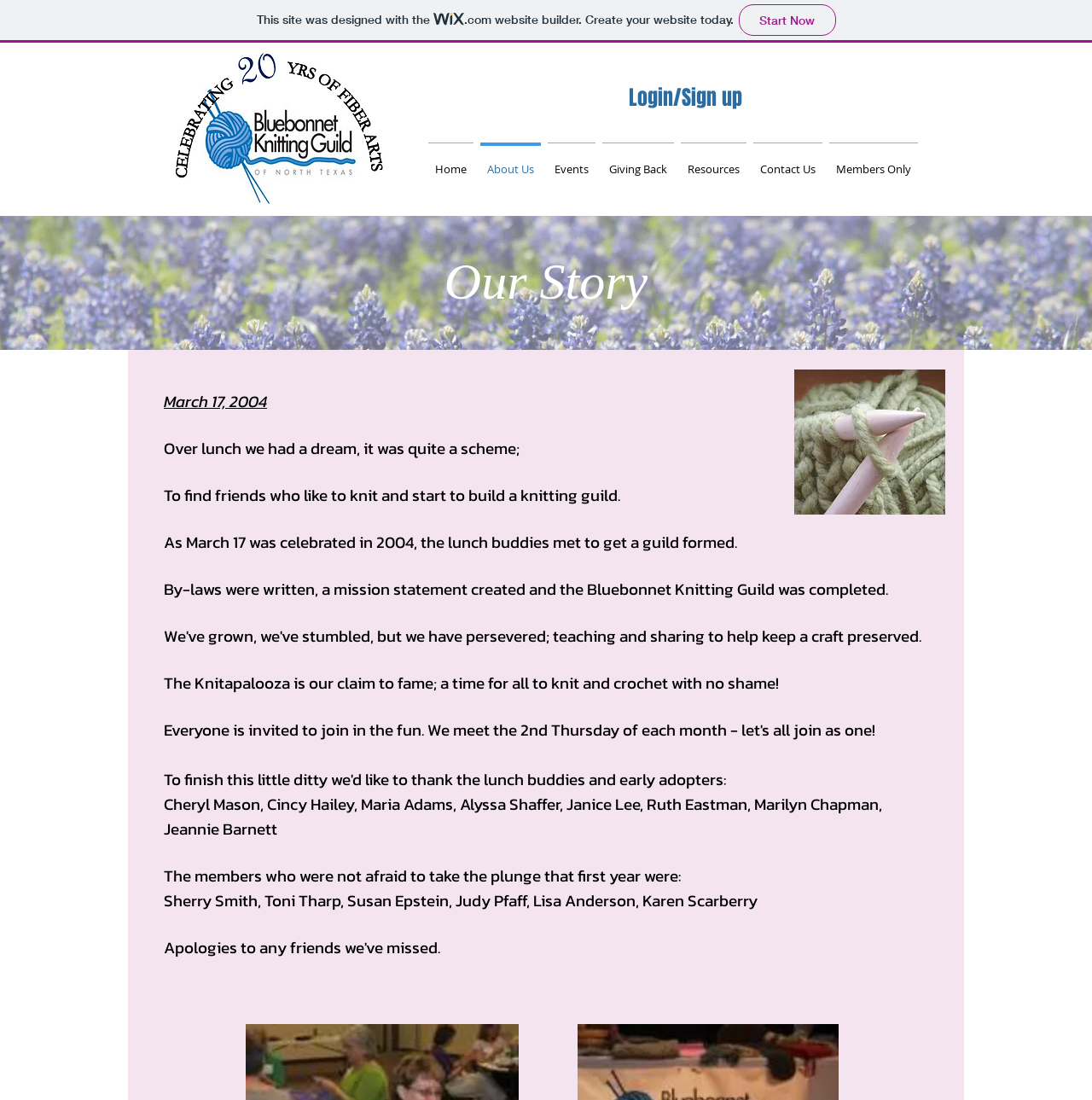What is the event mentioned in the webpage?
Answer the question with a single word or phrase by looking at the picture.

Knitapalooza